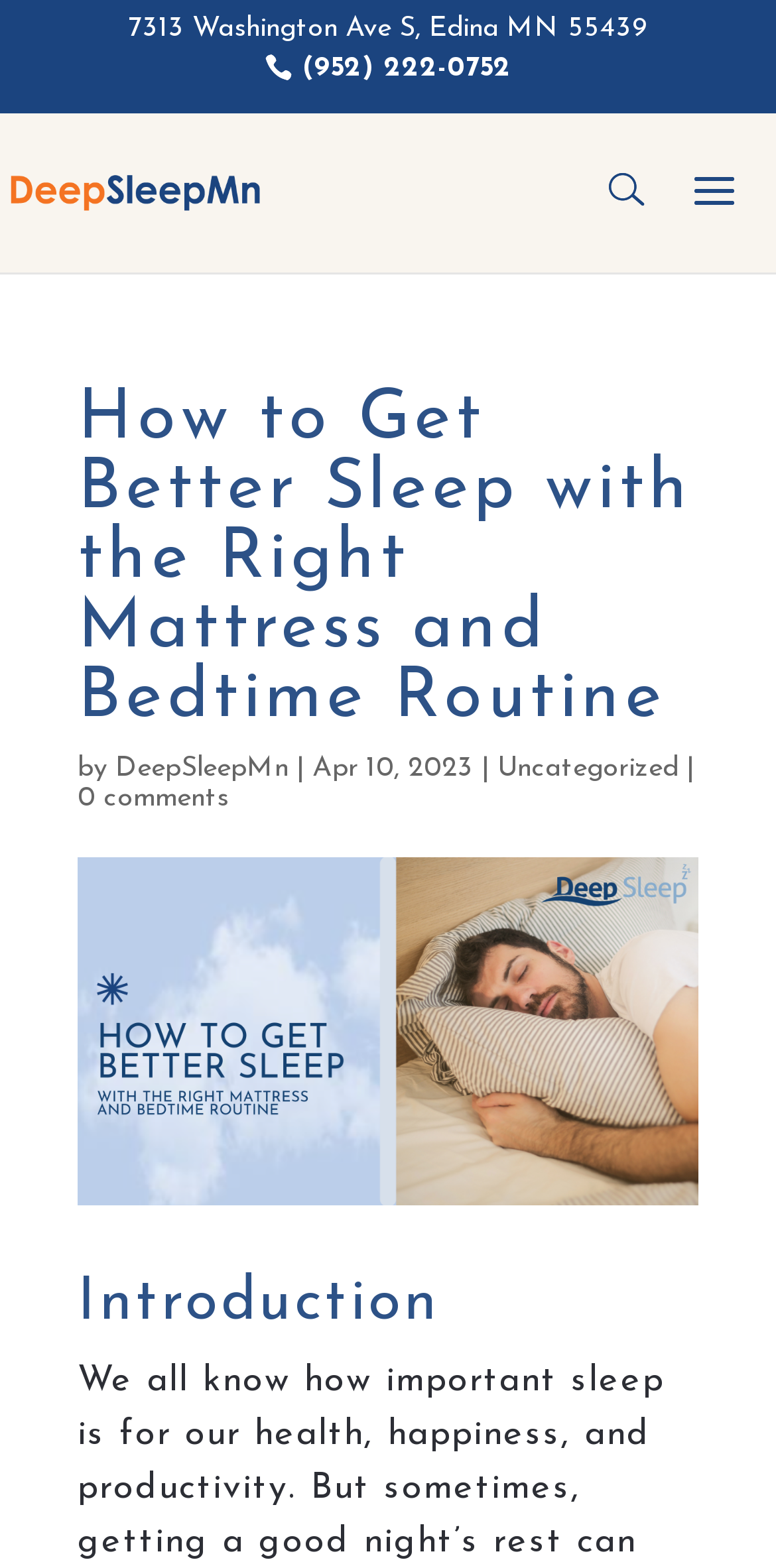Answer the question using only one word or a concise phrase: What is the phone number of DeepSleepMn?

(952) 222-0752